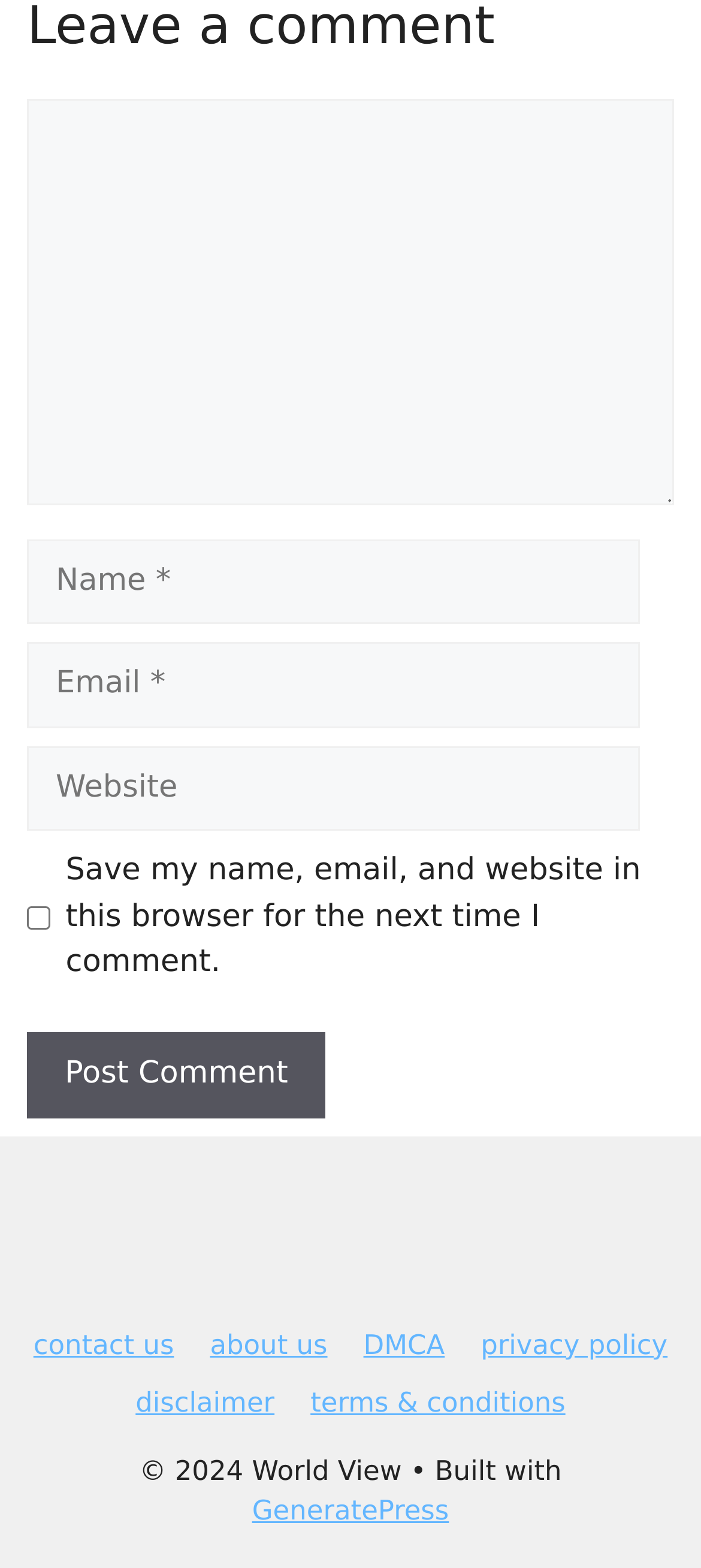What is the theme builder of the website?
Using the screenshot, give a one-word or short phrase answer.

GeneratePress